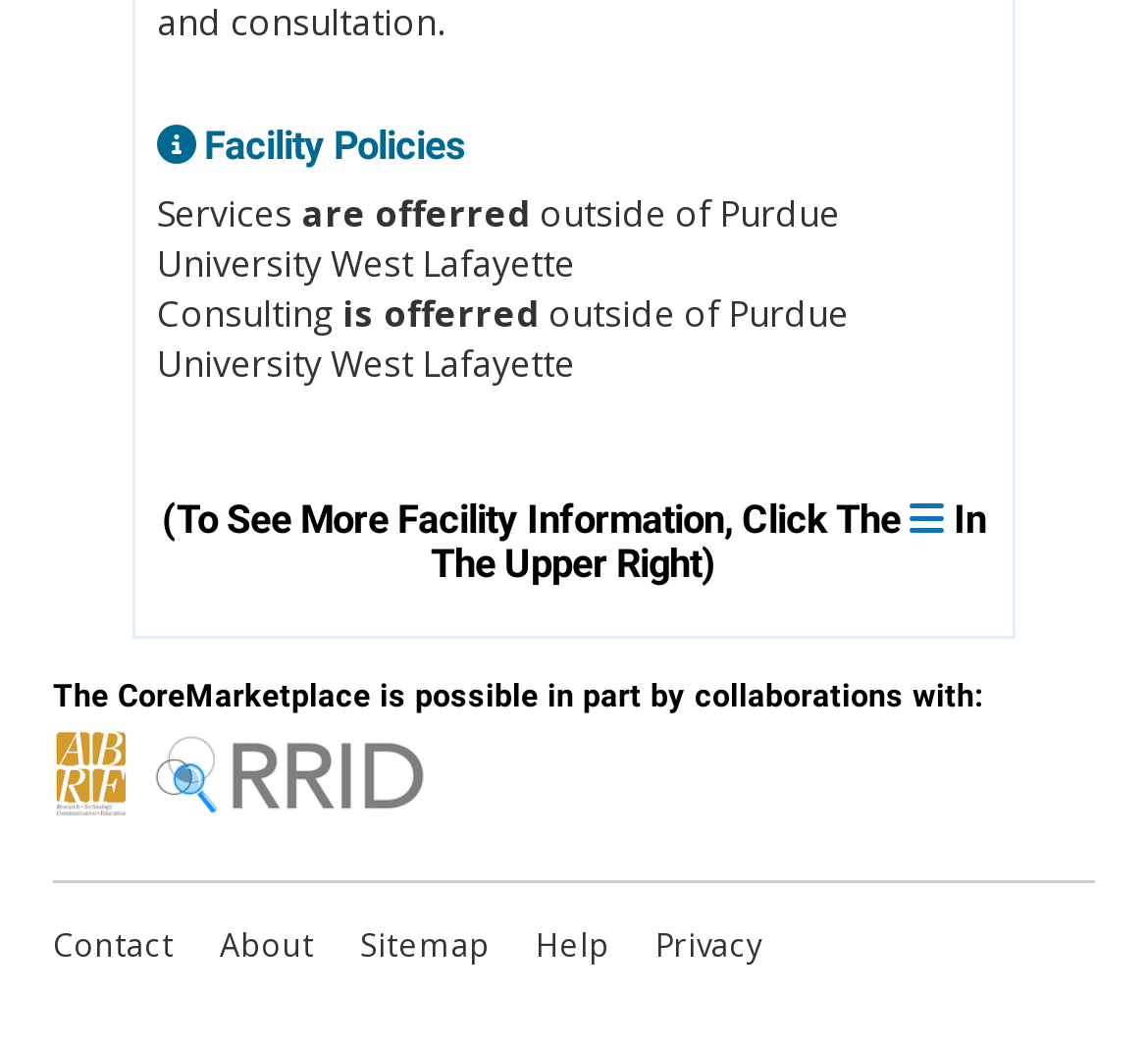How many collaborating organizations are listed?
Provide an in-depth and detailed explanation in response to the question.

The webpage lists two collaborating organizations, namely 'abrf_logo' and 'rrid_logo', which are represented by their respective logos and links.